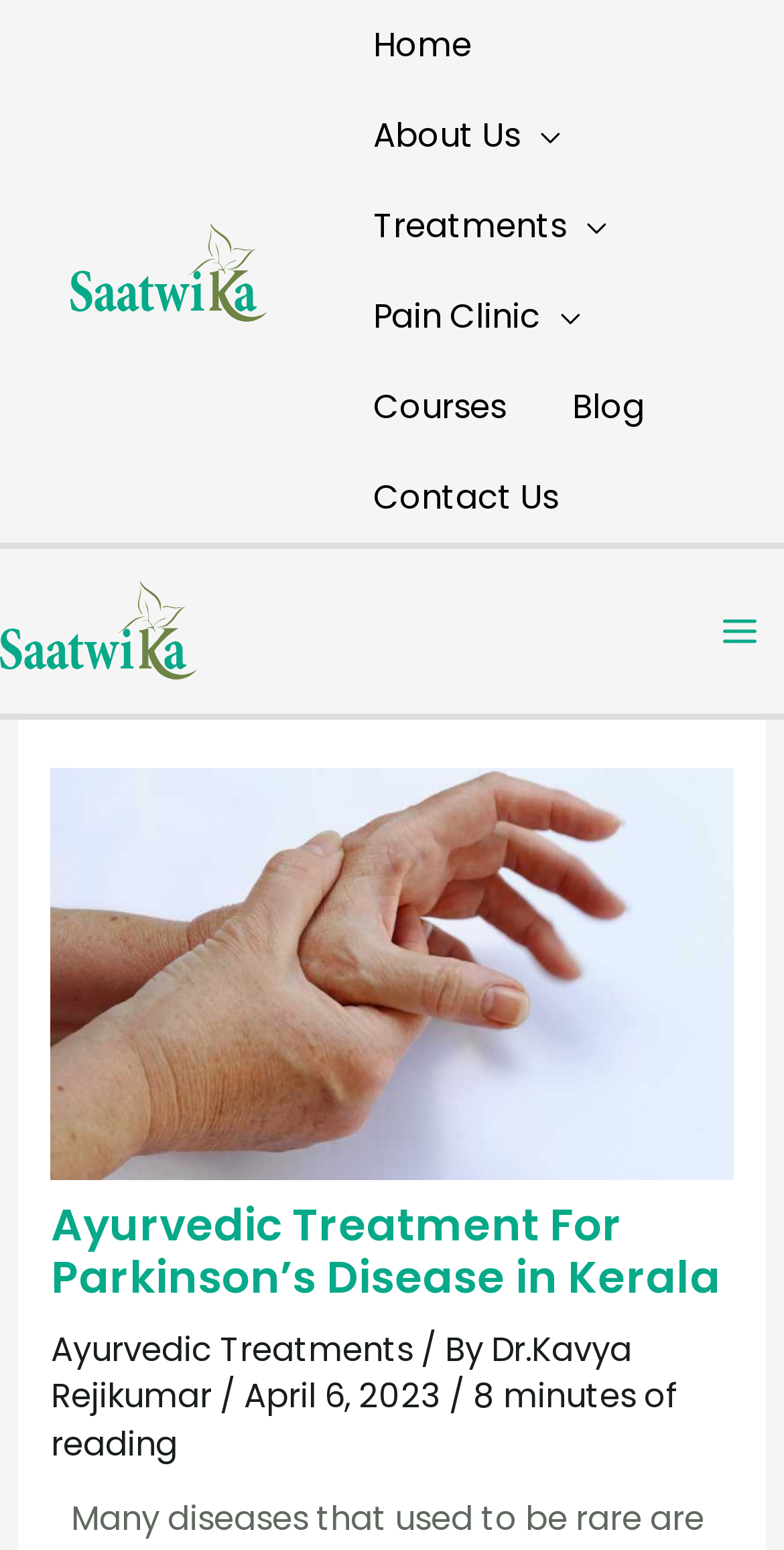Describe every aspect of the webpage comprehensively.

The webpage is about Ayurvedic treatment for Parkinson's disease in Kerala, with a focus on Saatwika Ayurveda Treatment Centre. At the top left corner, there is a logo of Saatwika Ayurveda Treatment Centre, which is also a link. Below the logo, there is a navigation menu with links to different sections of the website, including Home, About Us, Treatments, Pain Clinic, Courses, Blog, and Contact Us.

On the top right corner, there is a button labeled "Main Menu" with an icon, which is not expanded by default. Below the navigation menu, there is a header section with a large image of Ayurvedic treatment, followed by a heading that reads "Ayurvedic Treatment For Parkinson’s Disease in Kerala". 

Below the heading, there are three links: "Ayurvedic Treatments", "Dr.Kavya Rejikumar", and a link separated by a slash and the text "By". There are also two static text elements, one showing the date "April 6, 2023" and another showing the estimated reading time "8 minutes of reading".